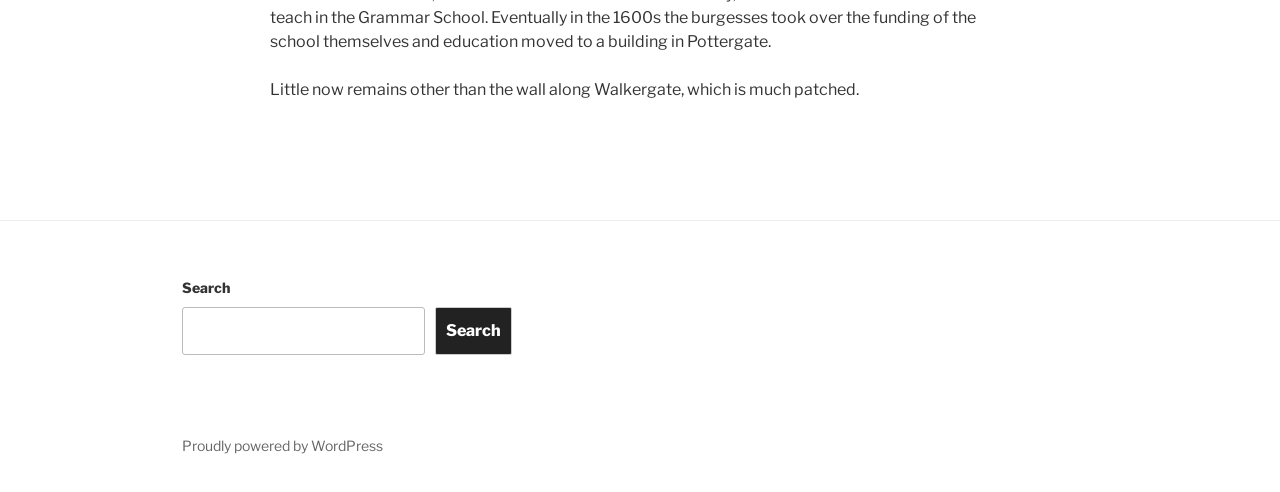What is the vertical position of the footer relative to the main content?
Can you provide an in-depth and detailed response to the question?

By comparing the y-coordinates of the elements, I found that the footer element has a y1 coordinate of 0.507, which is greater than the y1 coordinate of the main content element (0.163). This indicates that the footer is located below the main content on the webpage.